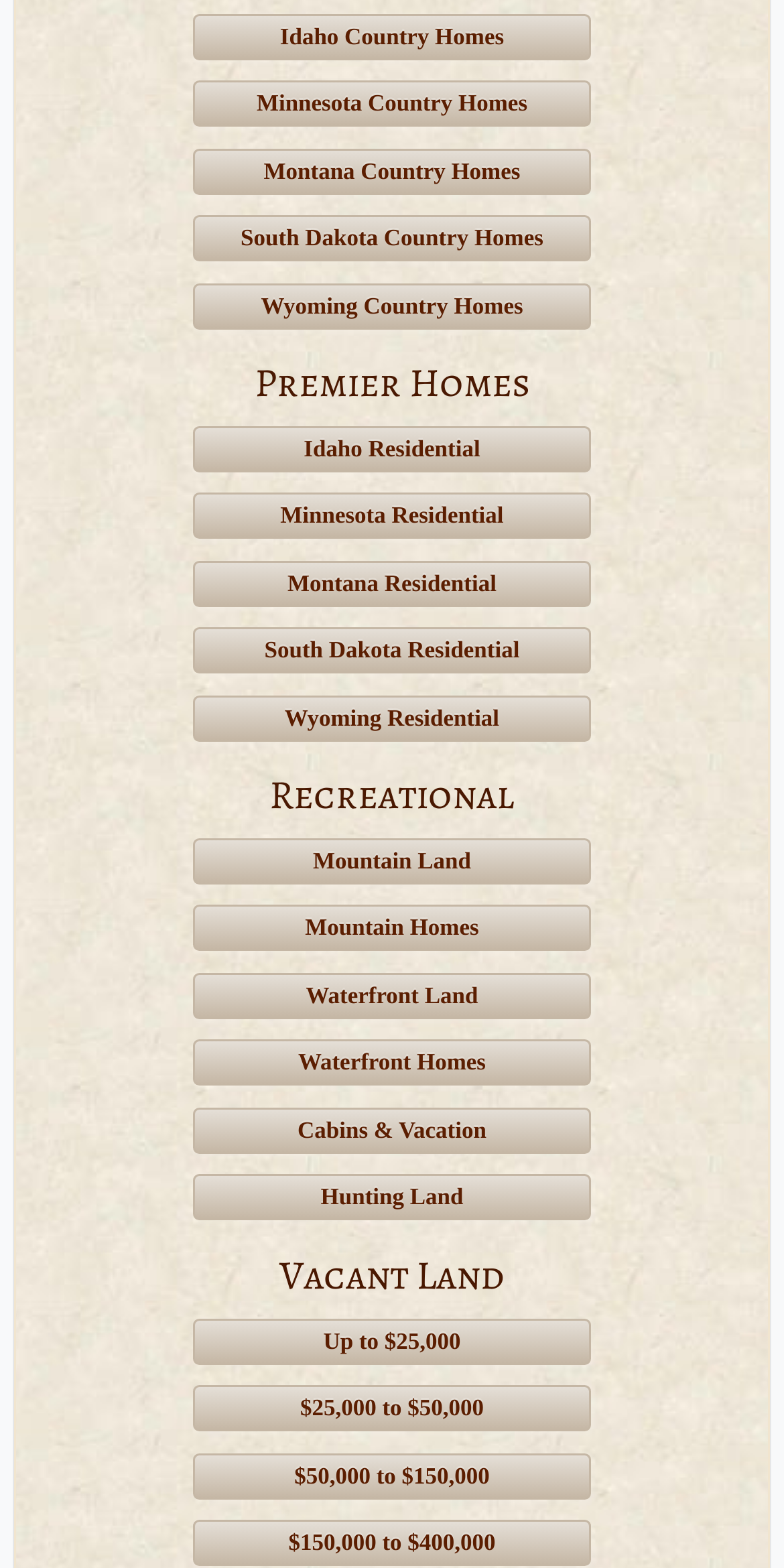Determine the bounding box coordinates of the region that needs to be clicked to achieve the task: "Buy FIT Bounce PRO USA Bungee Rebounder on Amazon".

None